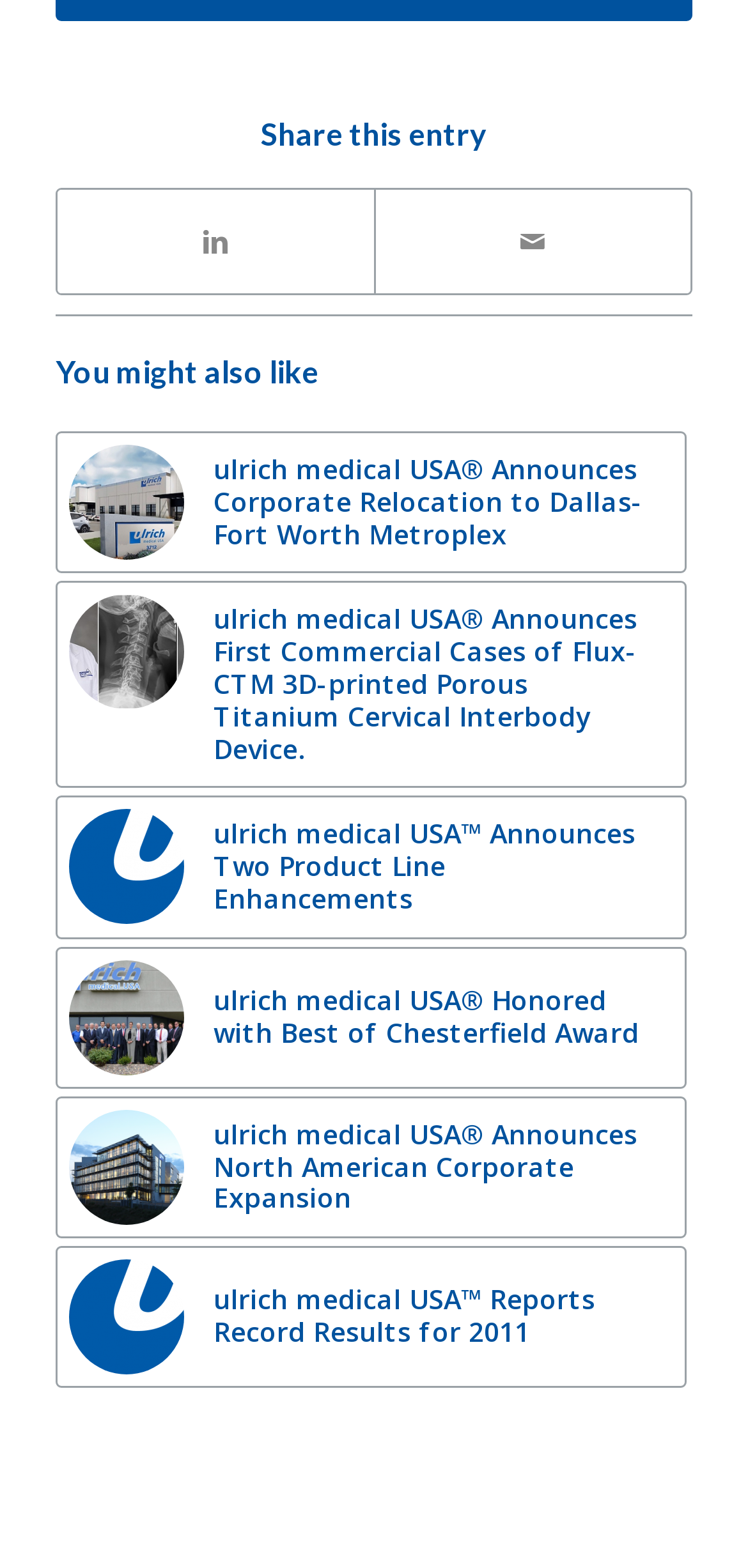Determine the bounding box coordinates of the area to click in order to meet this instruction: "Click on the 'Cancer' tag".

None